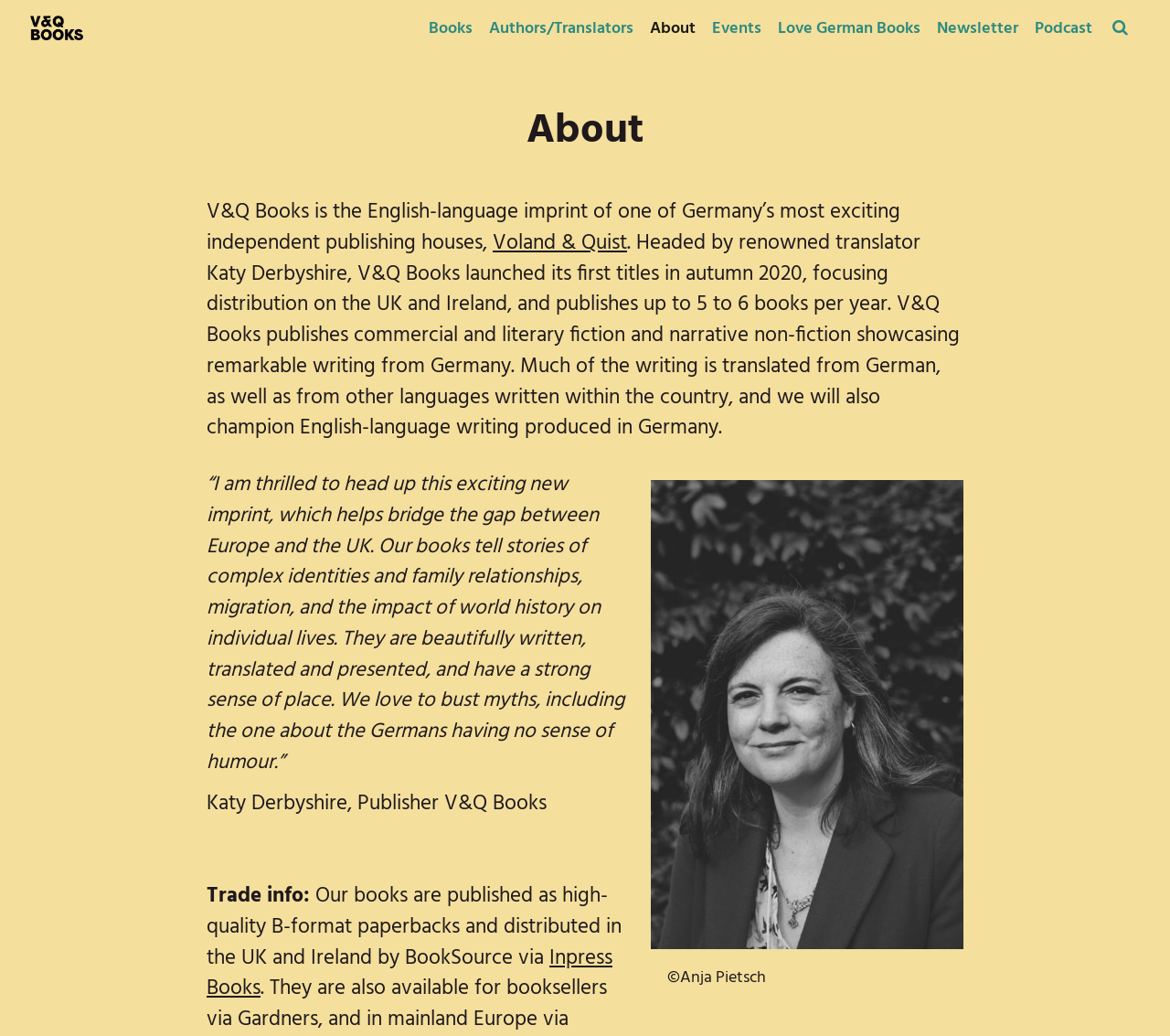Find the bounding box of the element with the following description: "Inpress Books". The coordinates must be four float numbers between 0 and 1, formatted as [left, top, right, bottom].

[0.177, 0.909, 0.523, 0.97]